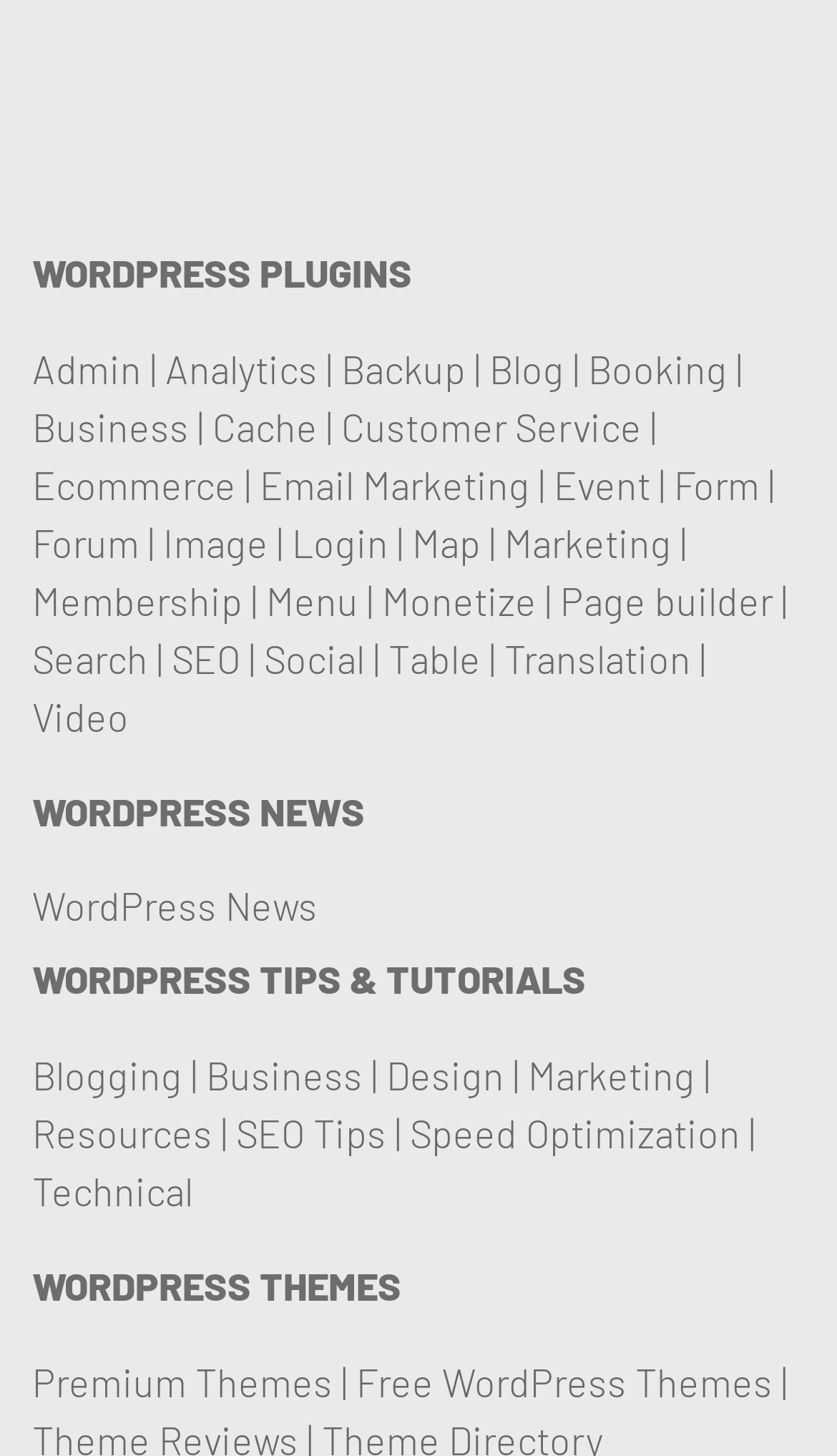Pinpoint the bounding box coordinates of the clickable area necessary to execute the following instruction: "Visit the Analytics page". The coordinates should be given as four float numbers between 0 and 1, namely [left, top, right, bottom].

[0.197, 0.237, 0.379, 0.27]